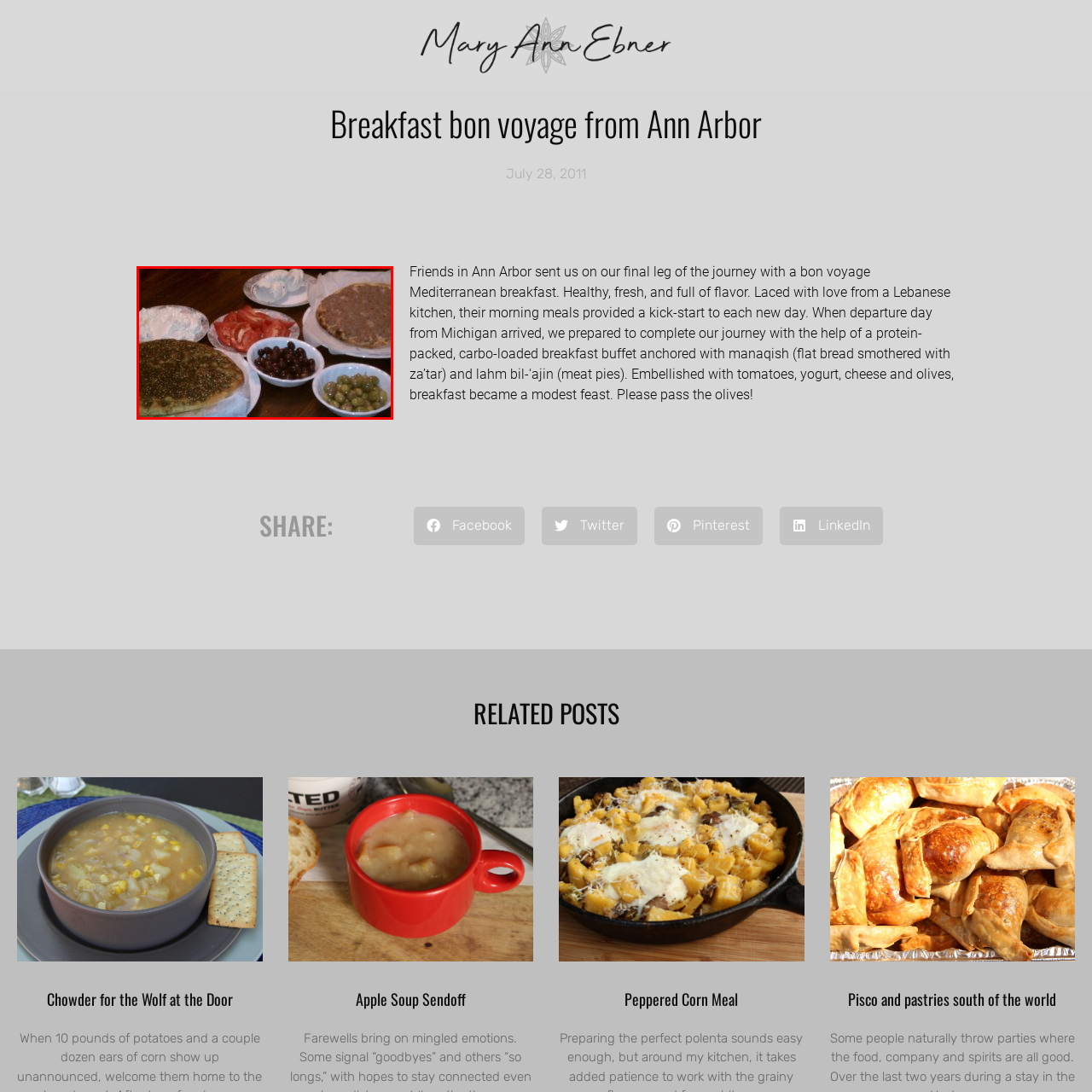Look closely at the image within the red bounding box, What type of pies are on the platter? Respond with a single word or short phrase.

Meat pies